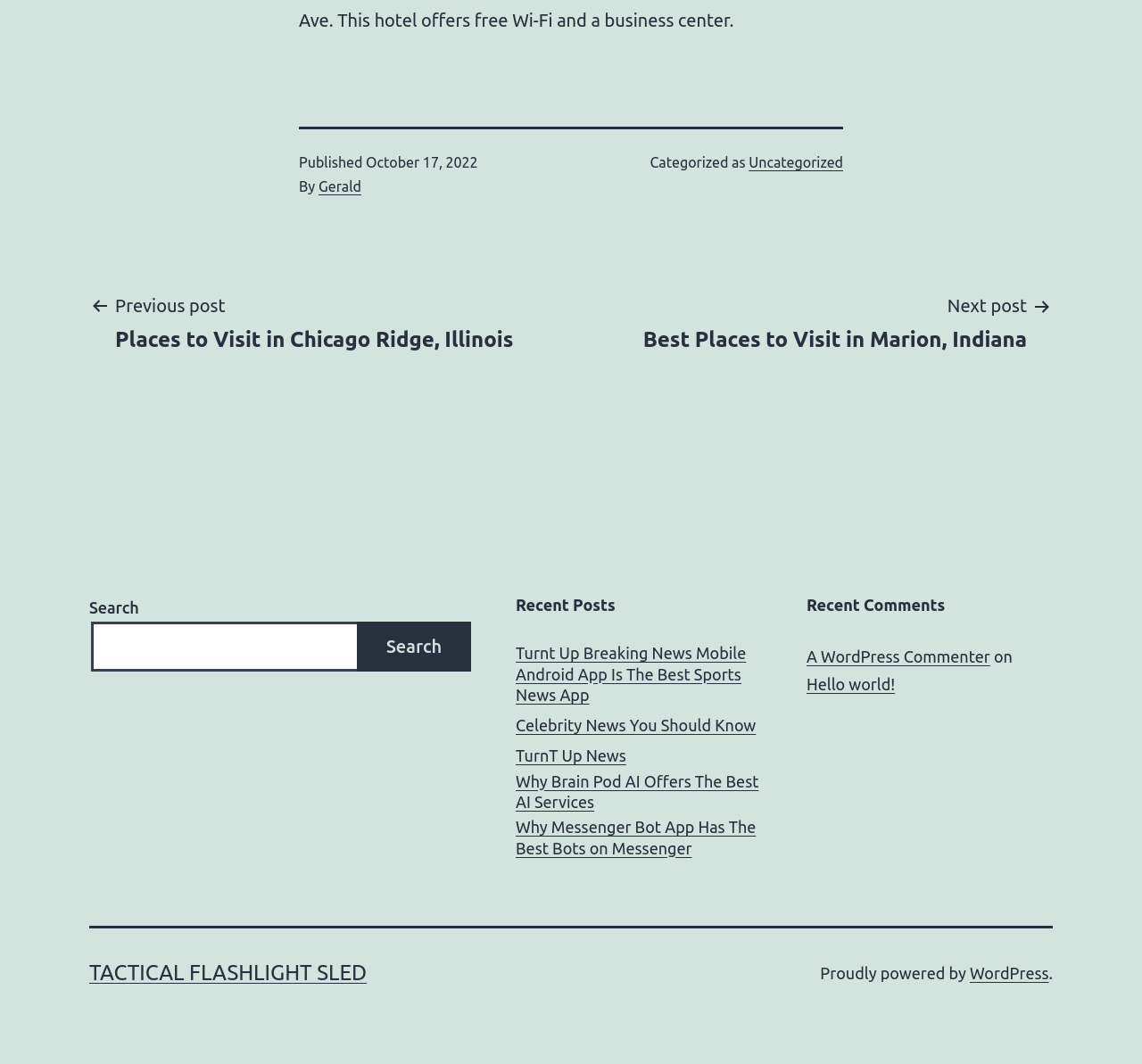What is the date of the published post?
Carefully examine the image and provide a detailed answer to the question.

I found the date of the published post by looking at the footer section of the webpage, where it says 'Published October 17, 2022'.